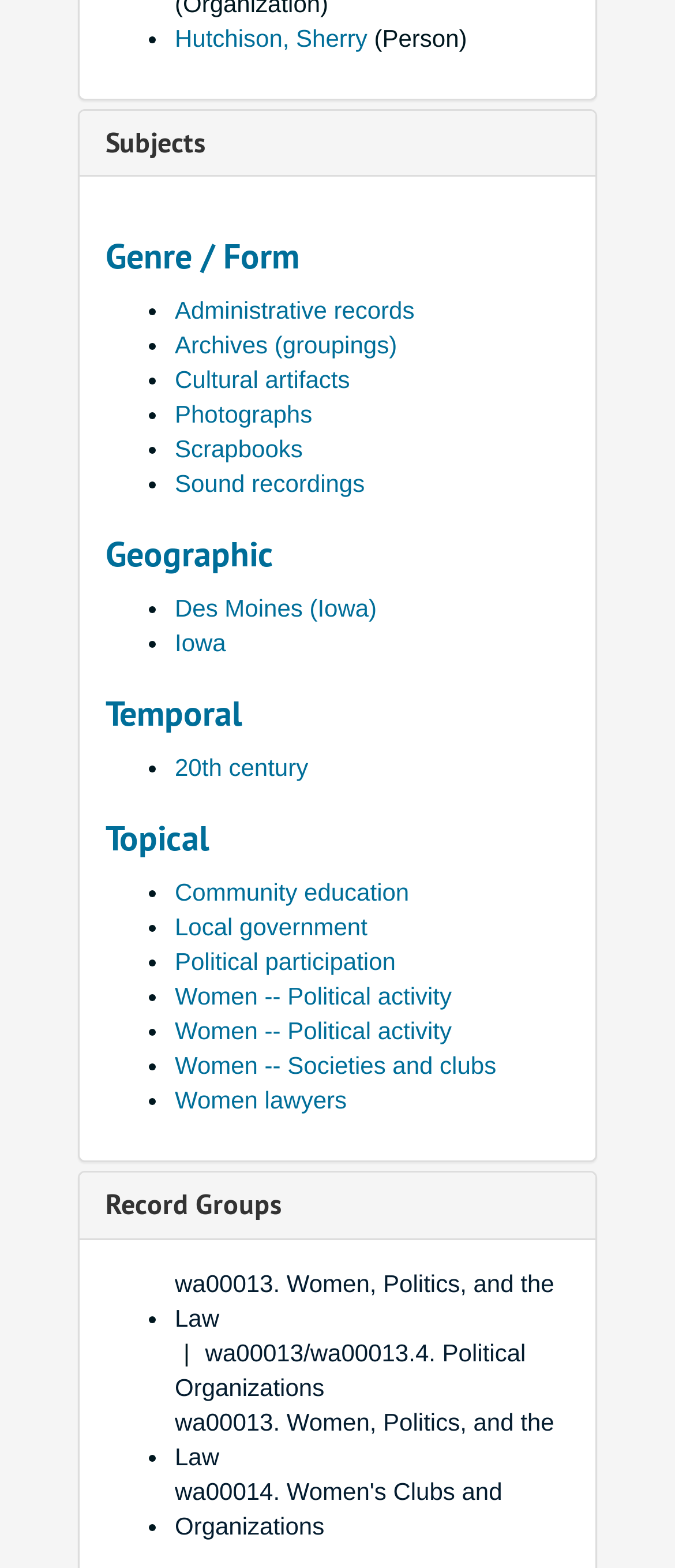Provide a short, one-word or phrase answer to the question below:
What is the bounding box coordinate of the link 'Scrapbooks'?

[0.259, 0.278, 0.449, 0.295]